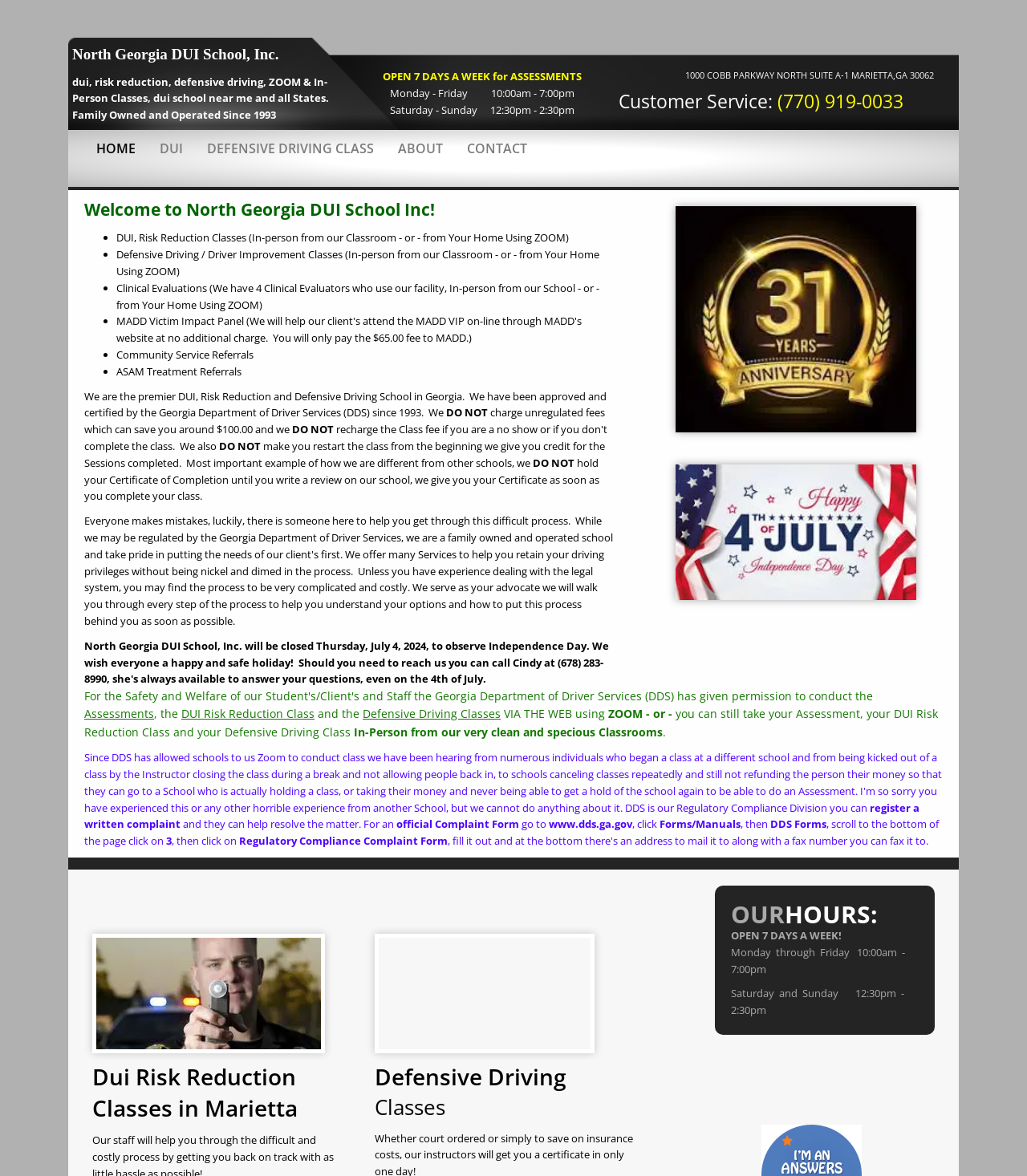What are the operating hours of the DUI school?
Please respond to the question with as much detail as possible.

I found the answer by looking at the StaticText elements that describe the operating hours of the DUI school, which are 'OPEN 7 DAYS A WEEK for ASSESSMENTS', 'Monday - Friday 10:00am - 7:00pm', and 'Saturday - Sunday 12:30pm - 2:30pm'.